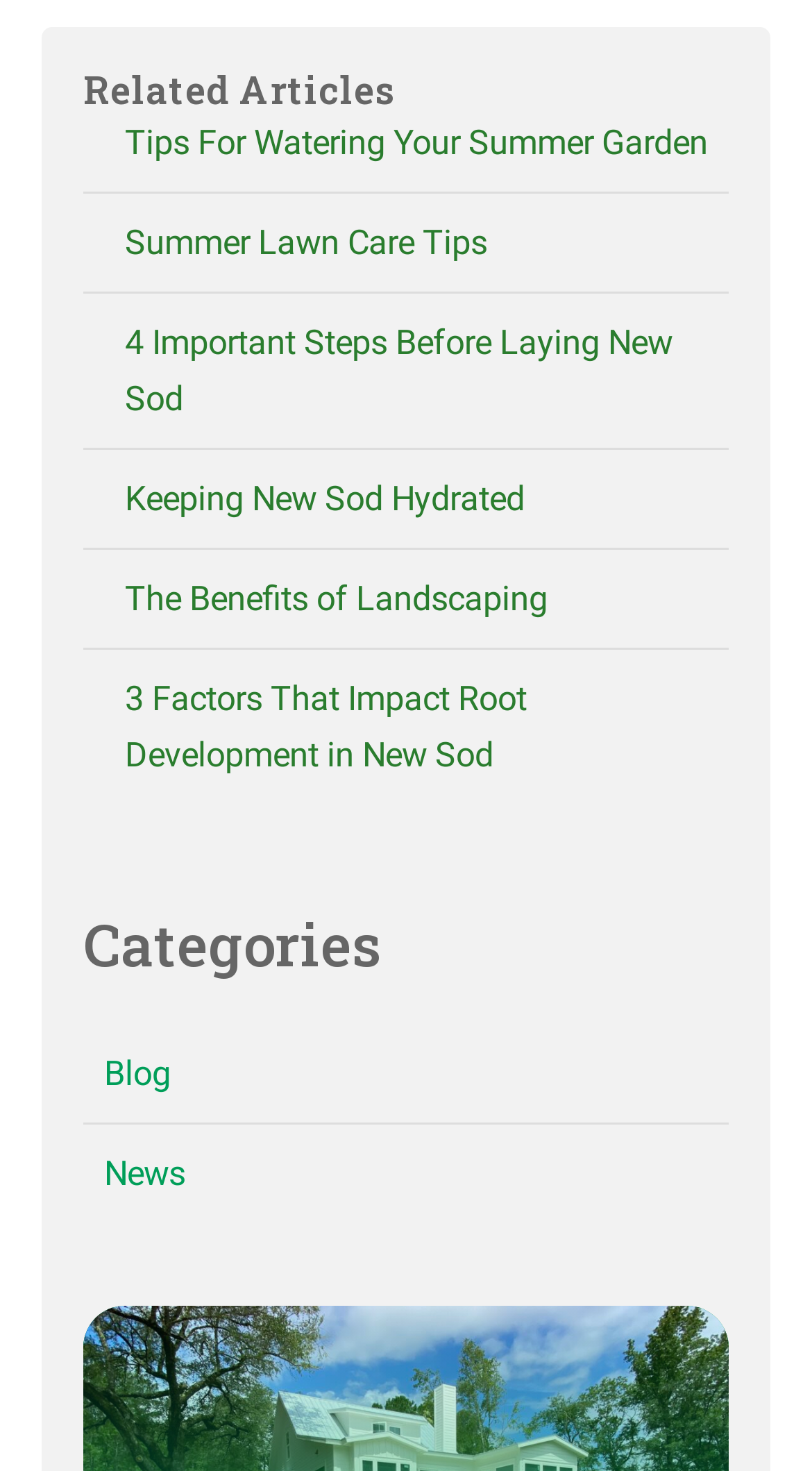How many categories are listed?
Based on the visual information, provide a detailed and comprehensive answer.

The navigation element 'Categories' has two links underneath it, which are 'Blog' and 'News', indicating that there are two categories listed.